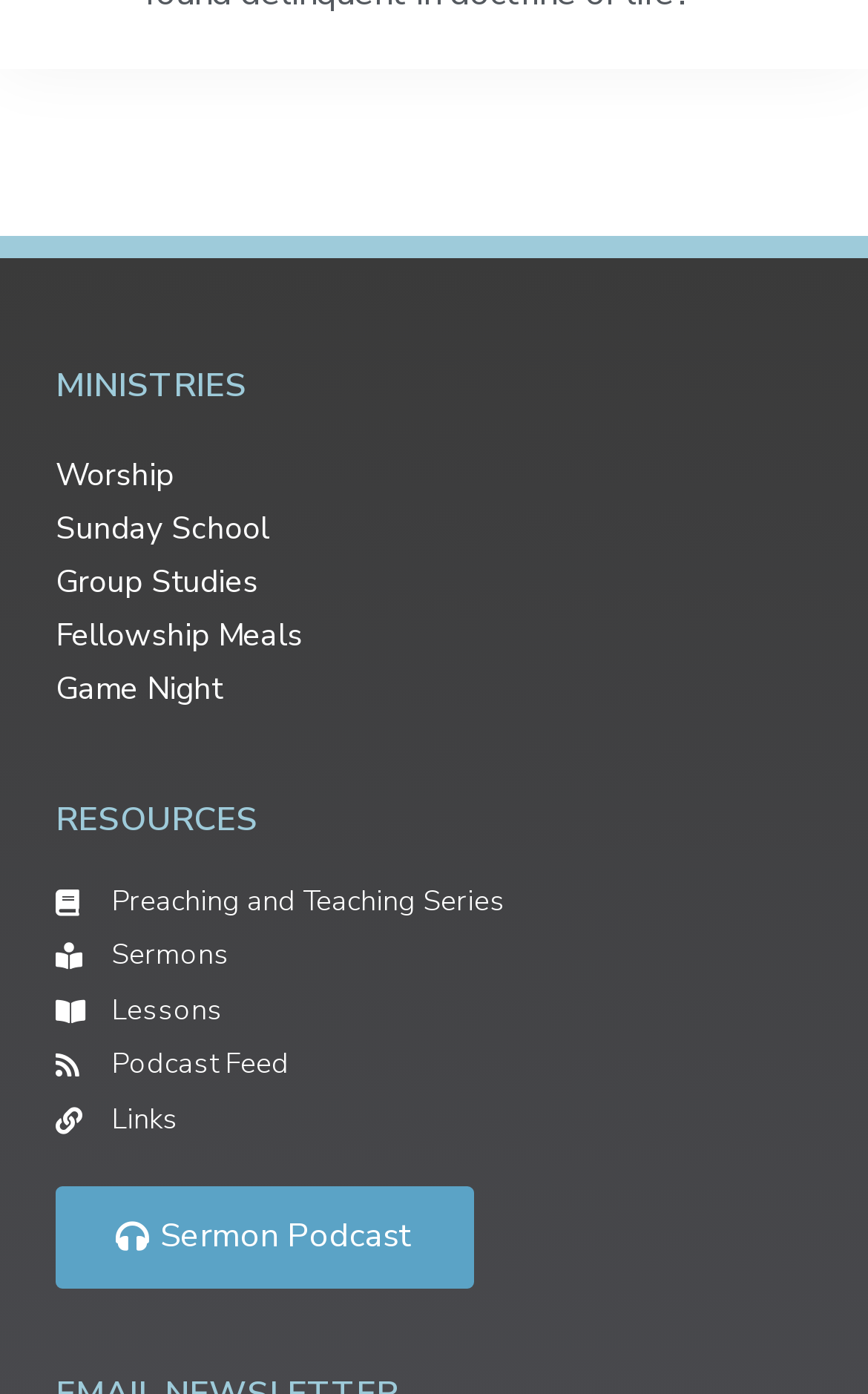Locate the bounding box coordinates of the area to click to fulfill this instruction: "Listen to Sermon Podcast". The bounding box should be presented as four float numbers between 0 and 1, in the order [left, top, right, bottom].

[0.064, 0.852, 0.546, 0.925]